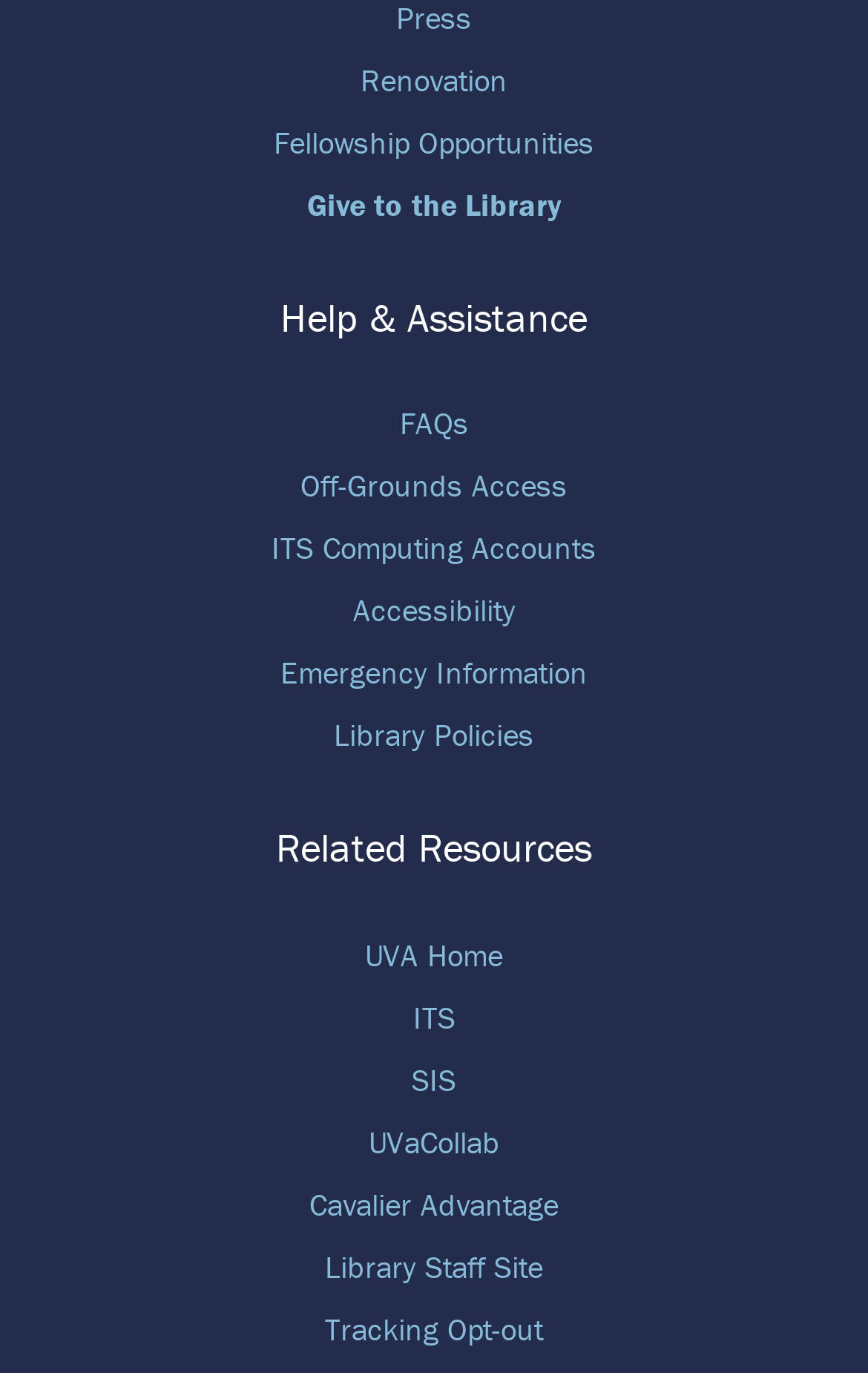Bounding box coordinates are specified in the format (top-left x, top-left y, bottom-right x, bottom-right y). All values are floating point numbers bounded between 0 and 1. Please provide the bounding box coordinate of the region this sentence describes: Accessibility

[0.406, 0.43, 0.594, 0.459]